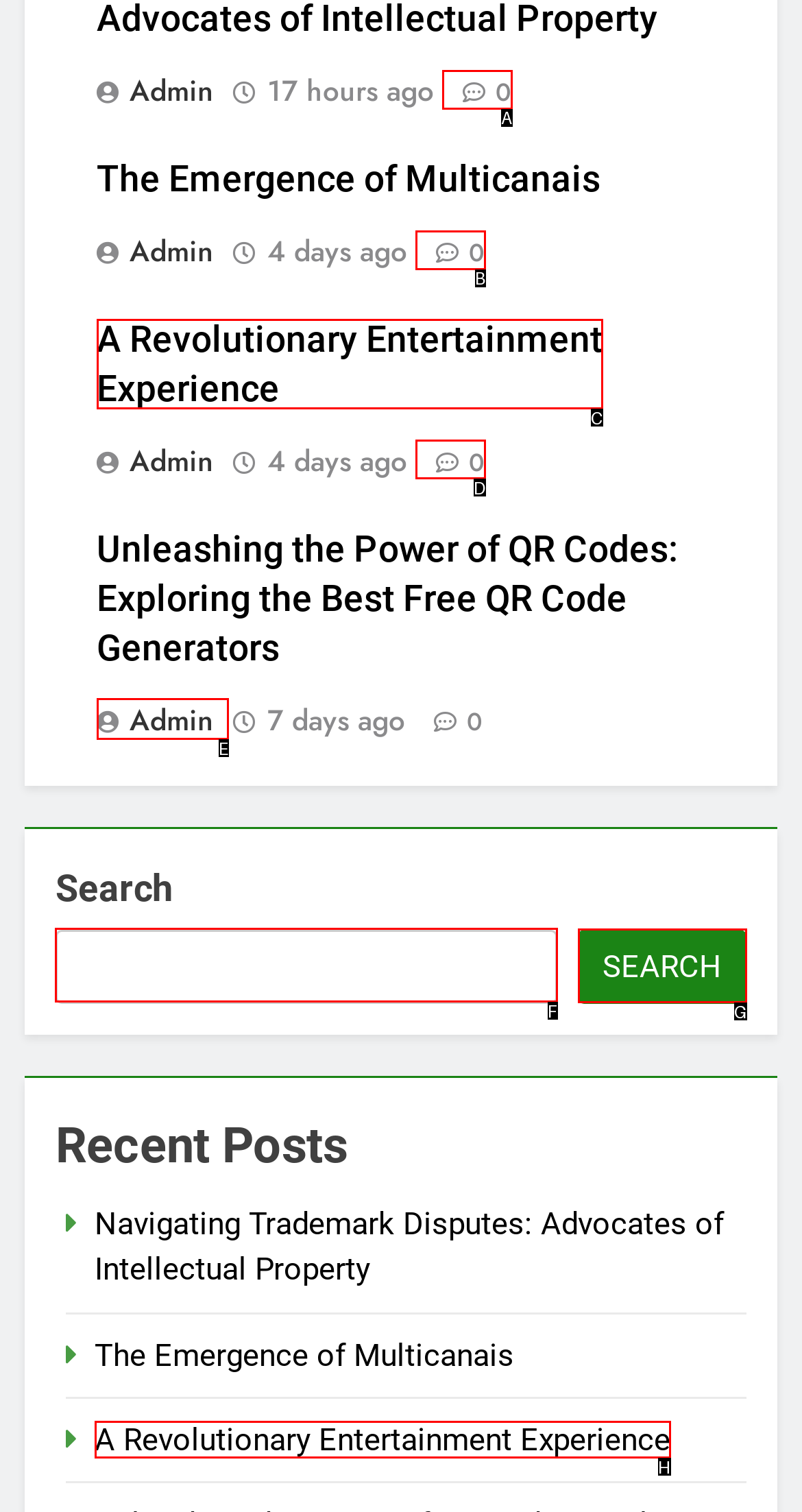Choose the HTML element you need to click to achieve the following task: Search for something
Respond with the letter of the selected option from the given choices directly.

F